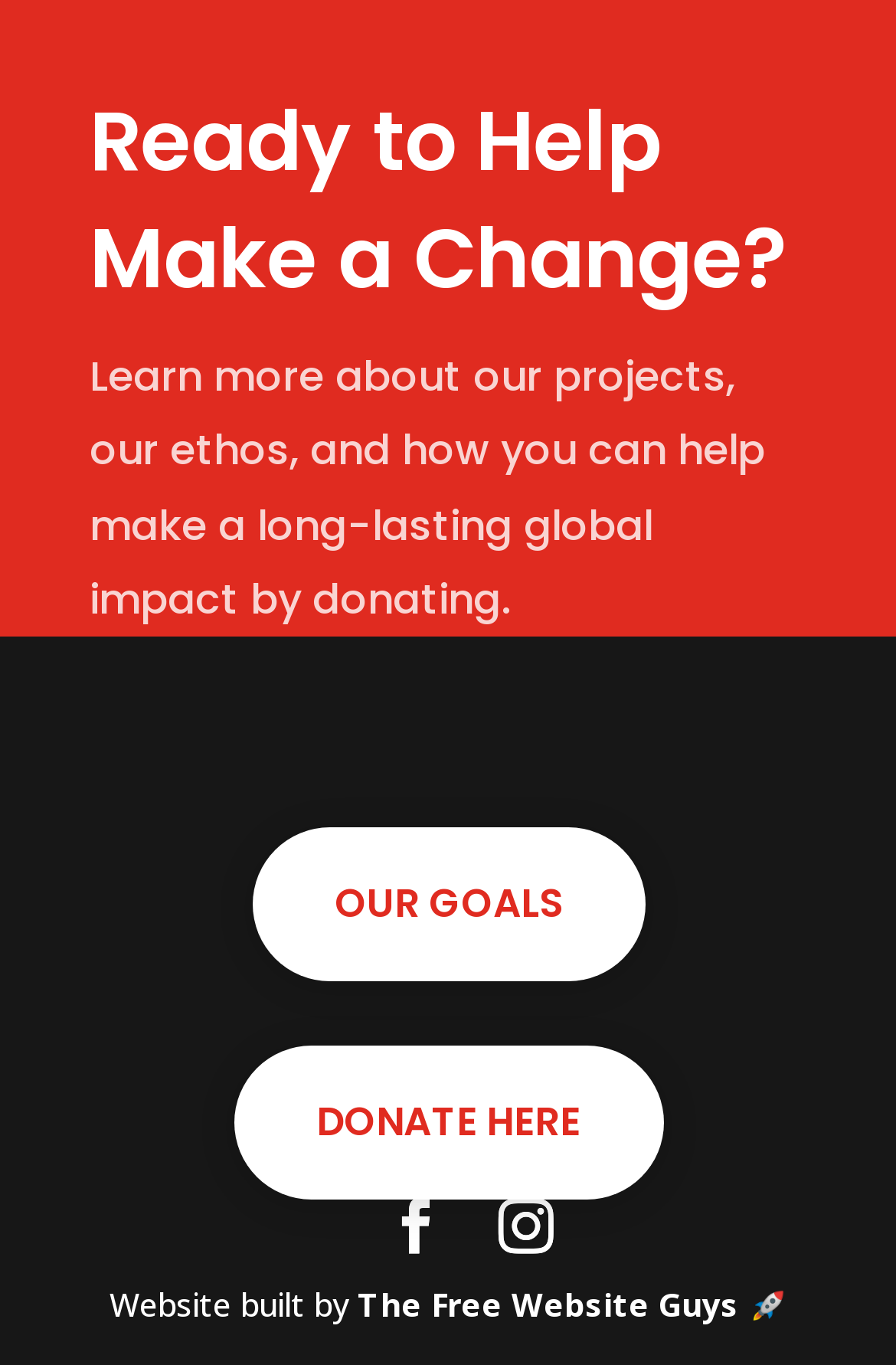Answer with a single word or phrase: 
What is the symbol next to the website builder's name?

🚀